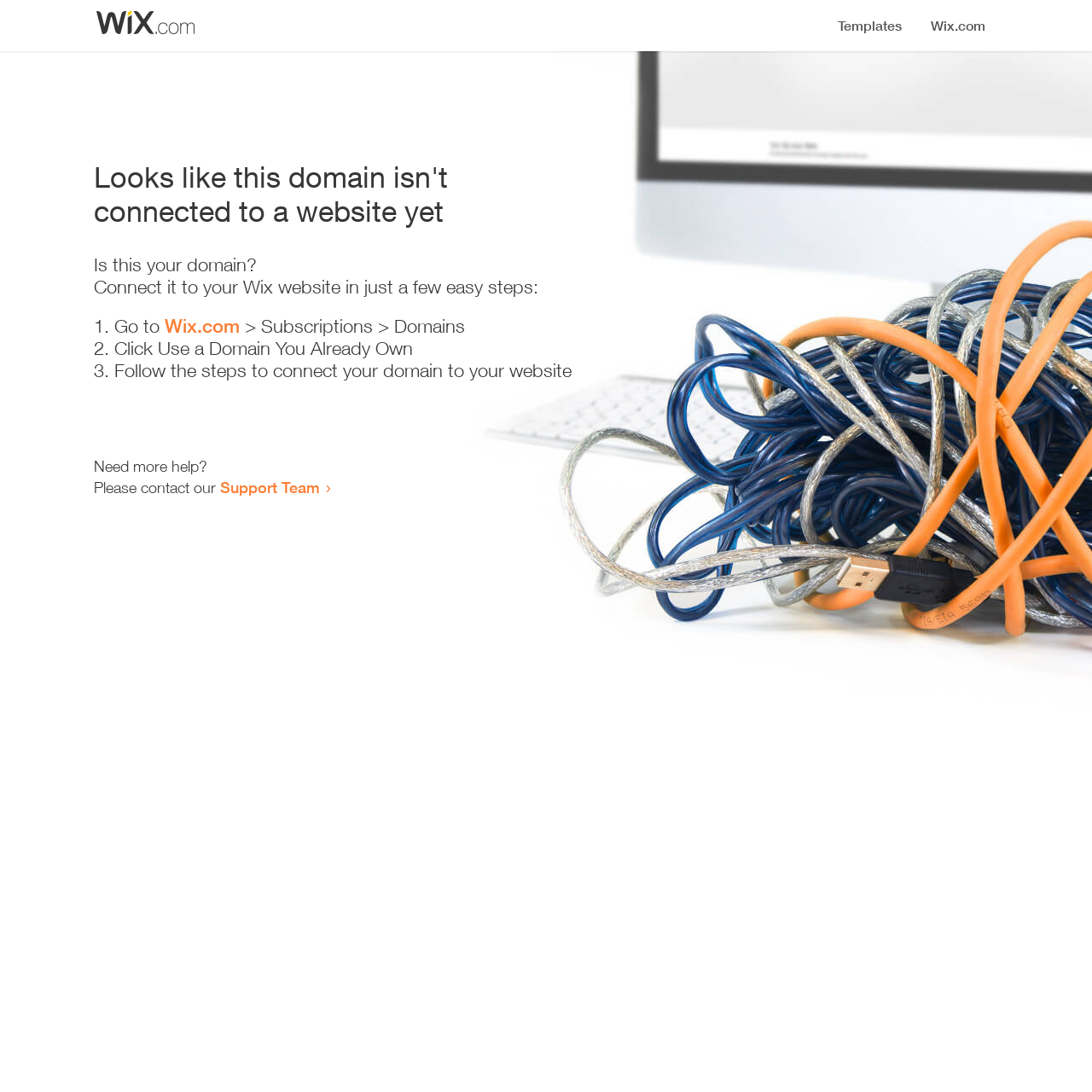How many steps are required to connect the domain?
From the image, provide a succinct answer in one word or a short phrase.

3